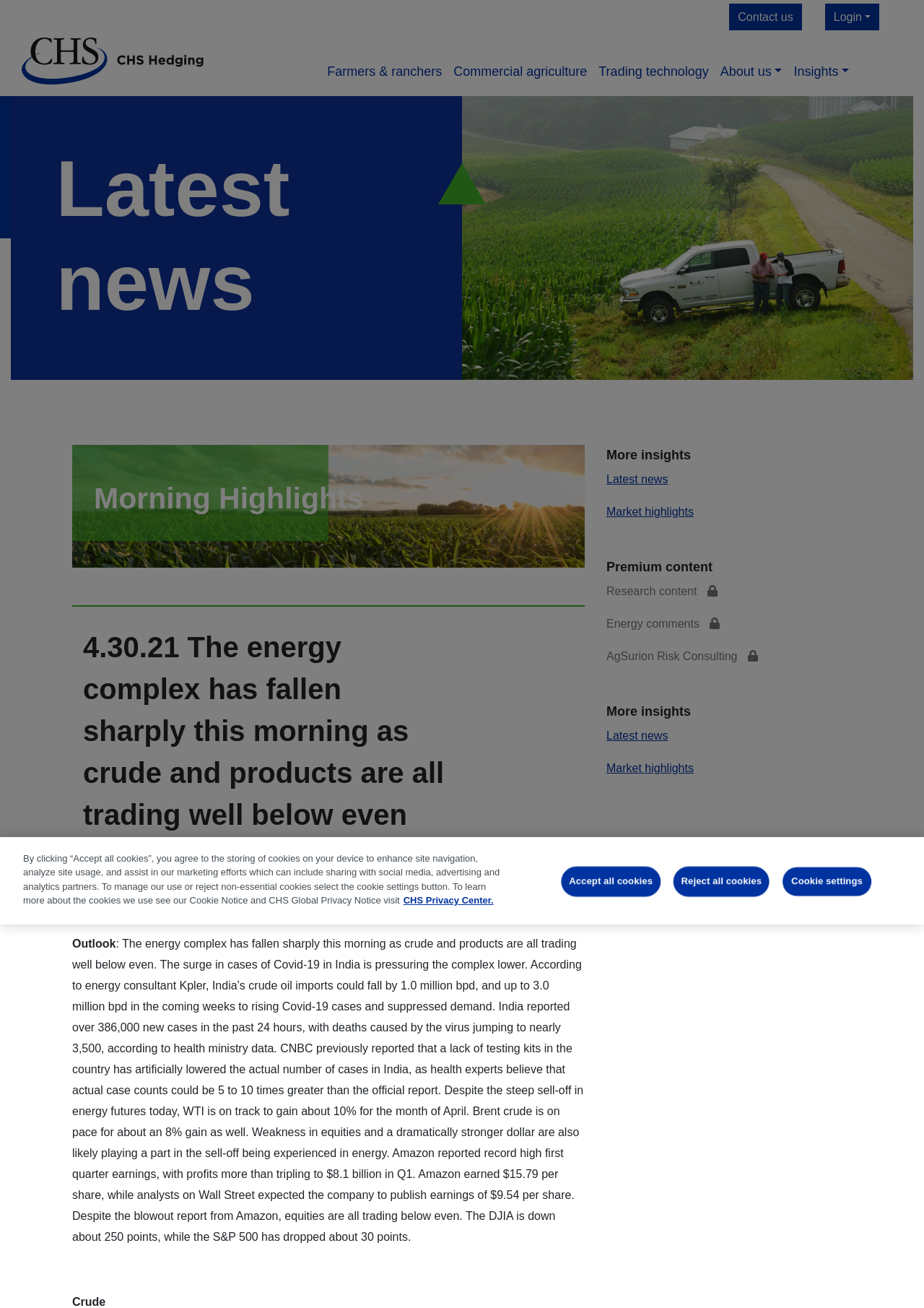Bounding box coordinates are specified in the format (top-left x, top-left y, bottom-right x, bottom-right y). All values are floating point numbers bounded between 0 and 1. Please provide the bounding box coordinate of the region this sentence describes: Recruitment

None